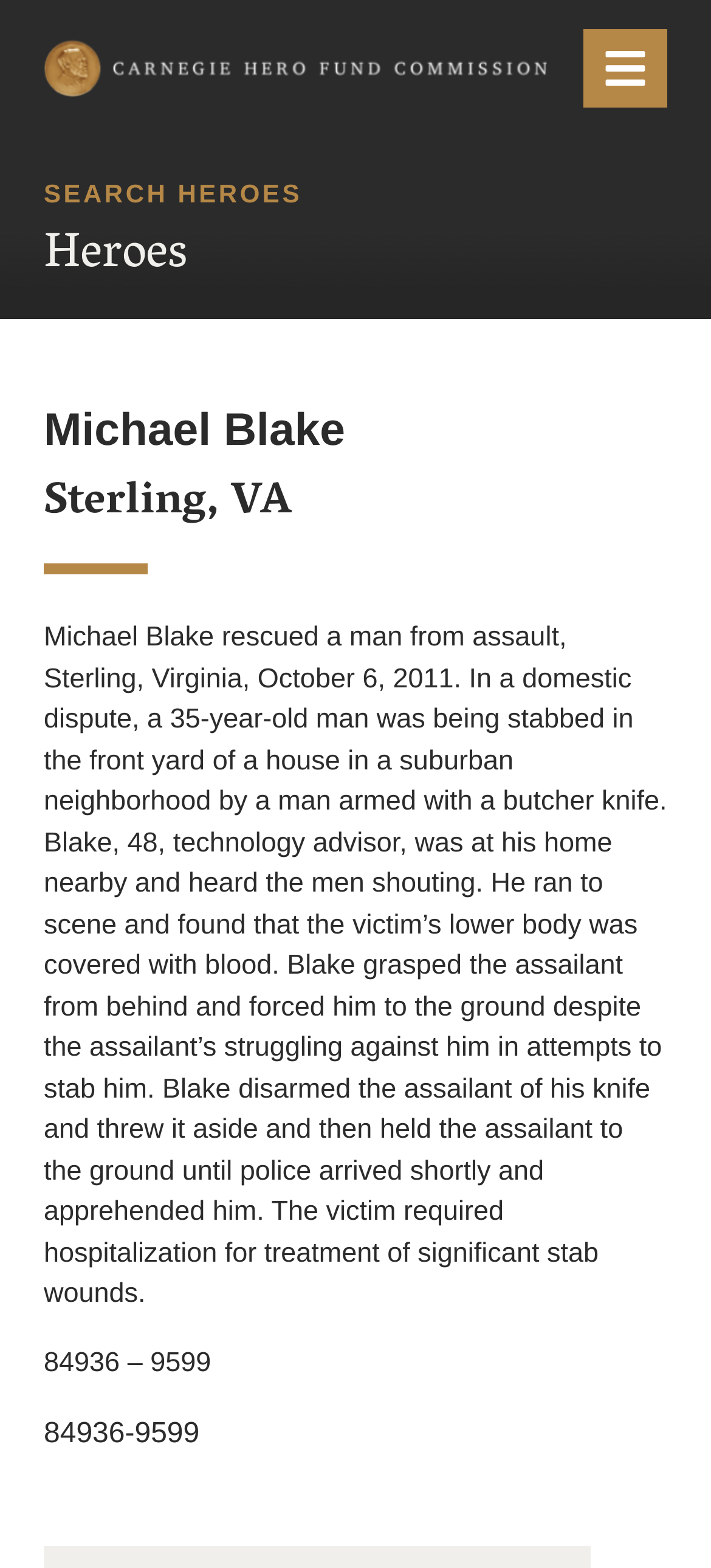What is Michael Blake's occupation?
Please respond to the question with as much detail as possible.

According to the webpage, Michael Blake is described as a 'technology advisor' in the text that describes his heroic act.